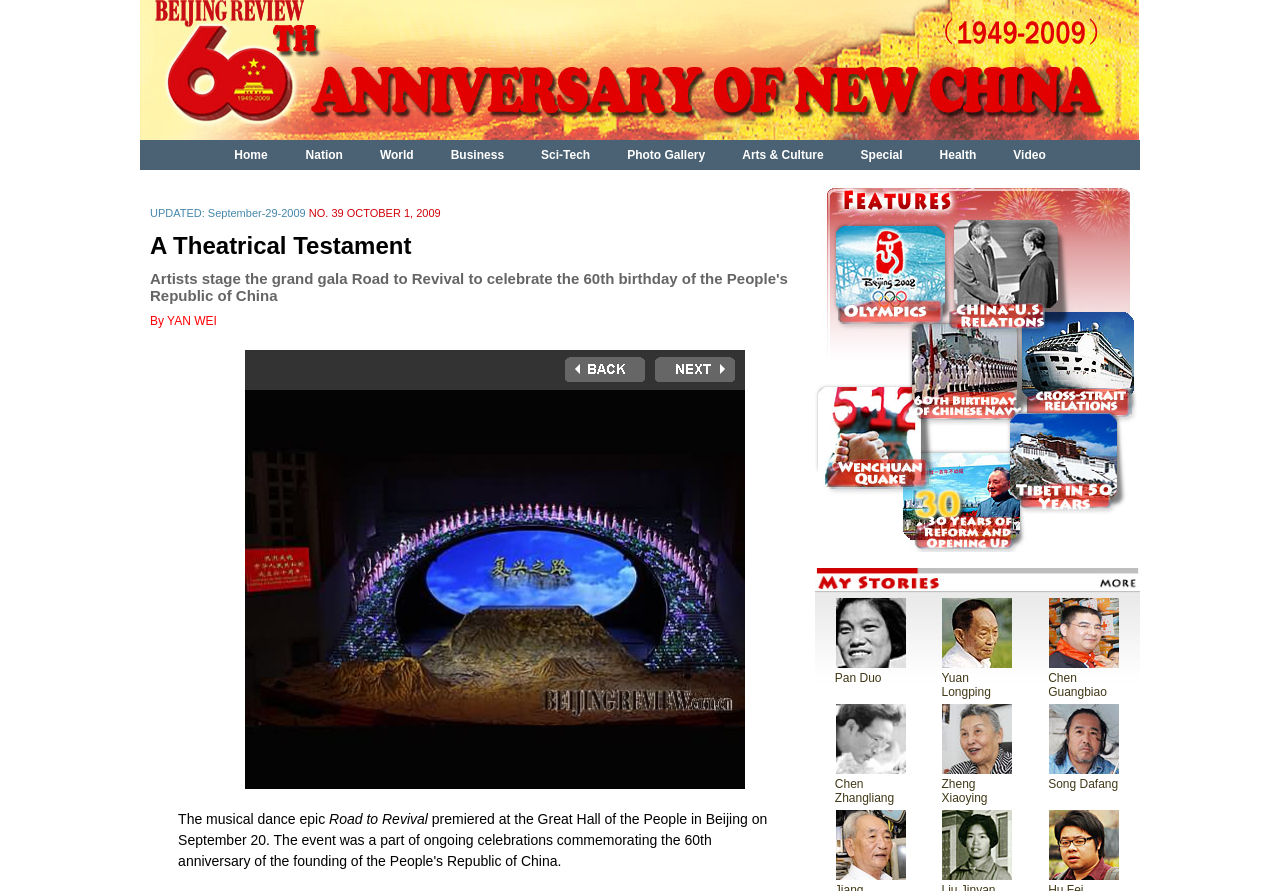Locate the bounding box coordinates of the area where you should click to accomplish the instruction: "Click Home".

[0.183, 0.166, 0.209, 0.182]